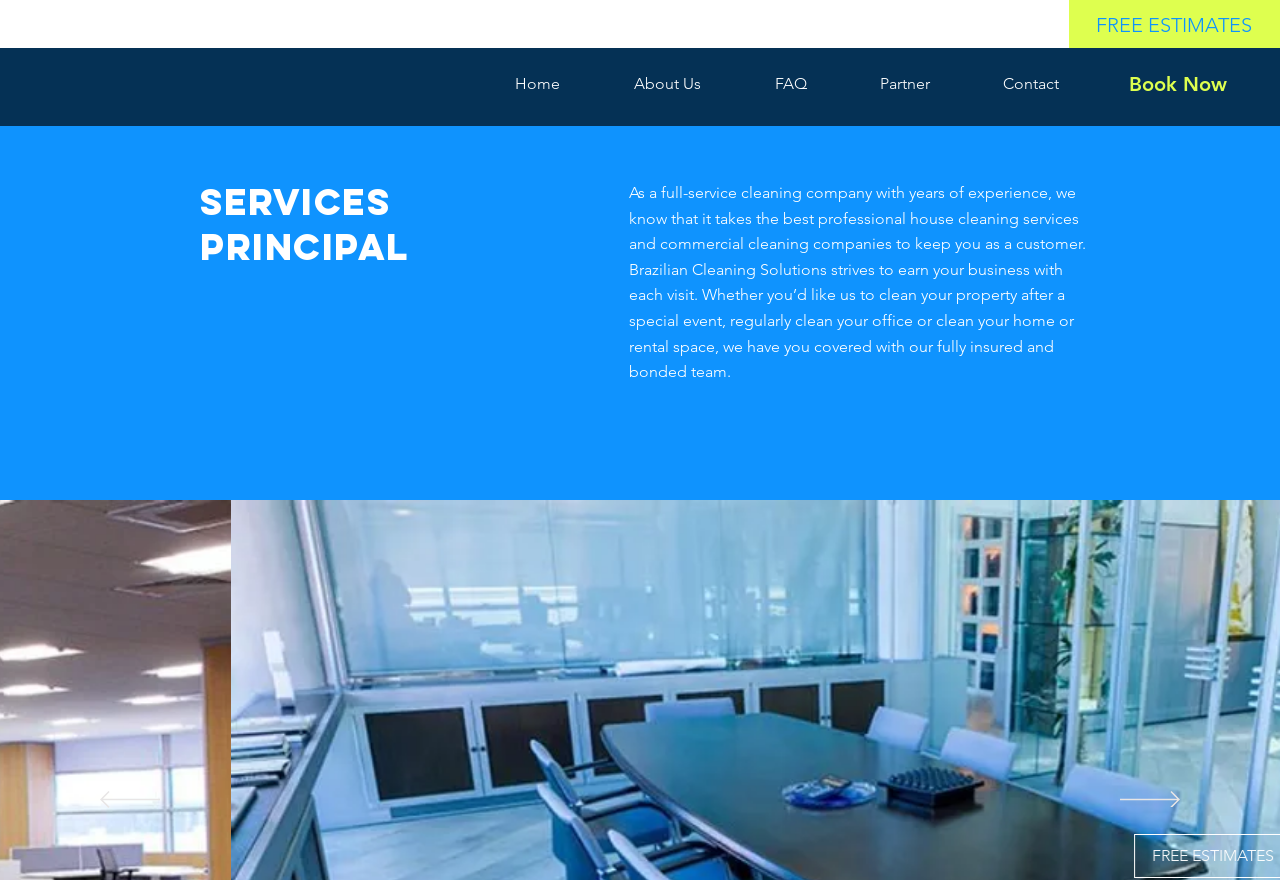Identify the bounding box coordinates for the UI element described as follows: "FAQ". Ensure the coordinates are four float numbers between 0 and 1, formatted as [left, top, right, bottom].

[0.594, 0.067, 0.676, 0.124]